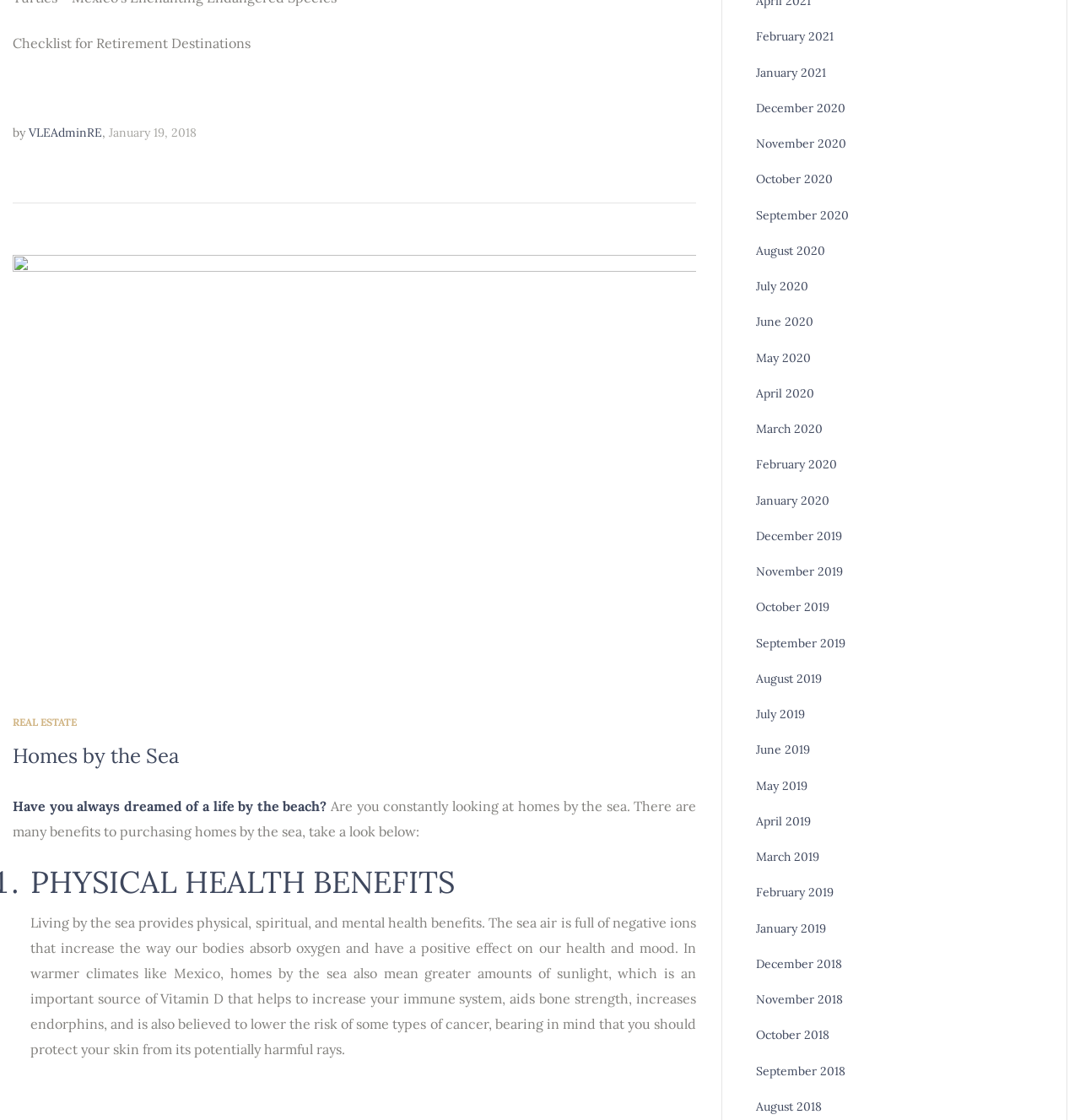Pinpoint the bounding box coordinates for the area that should be clicked to perform the following instruction: "View the 'PHYSICAL HEALTH BENEFITS' section".

[0.028, 0.772, 0.645, 0.804]